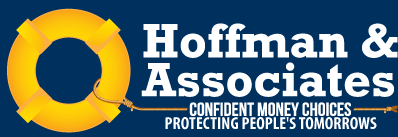Review the image closely and give a comprehensive answer to the question: What is the main focus of Hoffman & Associates?

The tagline 'Confident Money Choices Protecting People's Tomorrows' emphasizes the company's commitment to providing financial guidance and safeguarding clients' financial futures, which is the main focus of Hoffman & Associates.